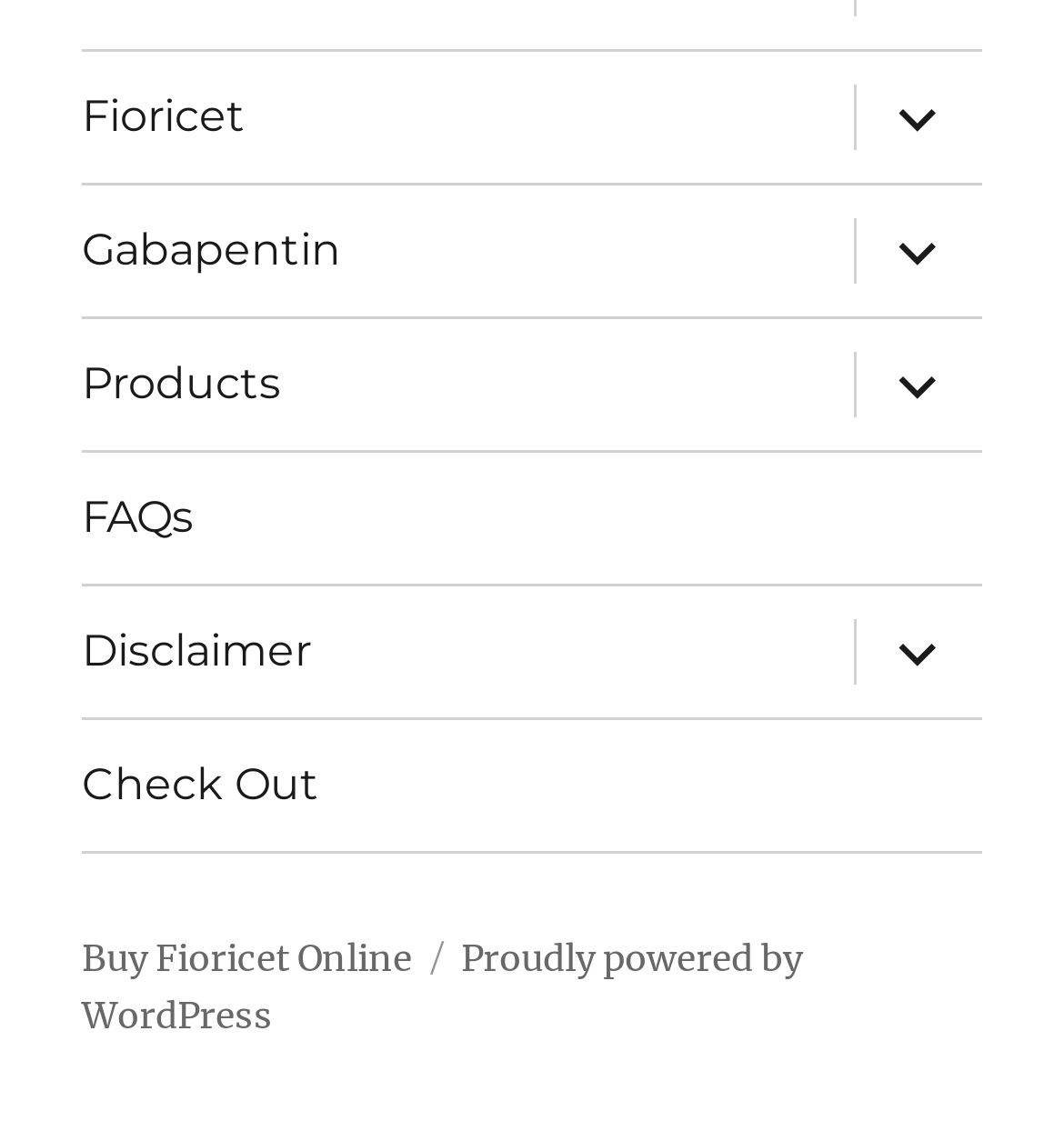How many menu items are there?
Refer to the screenshot and respond with a concise word or phrase.

6